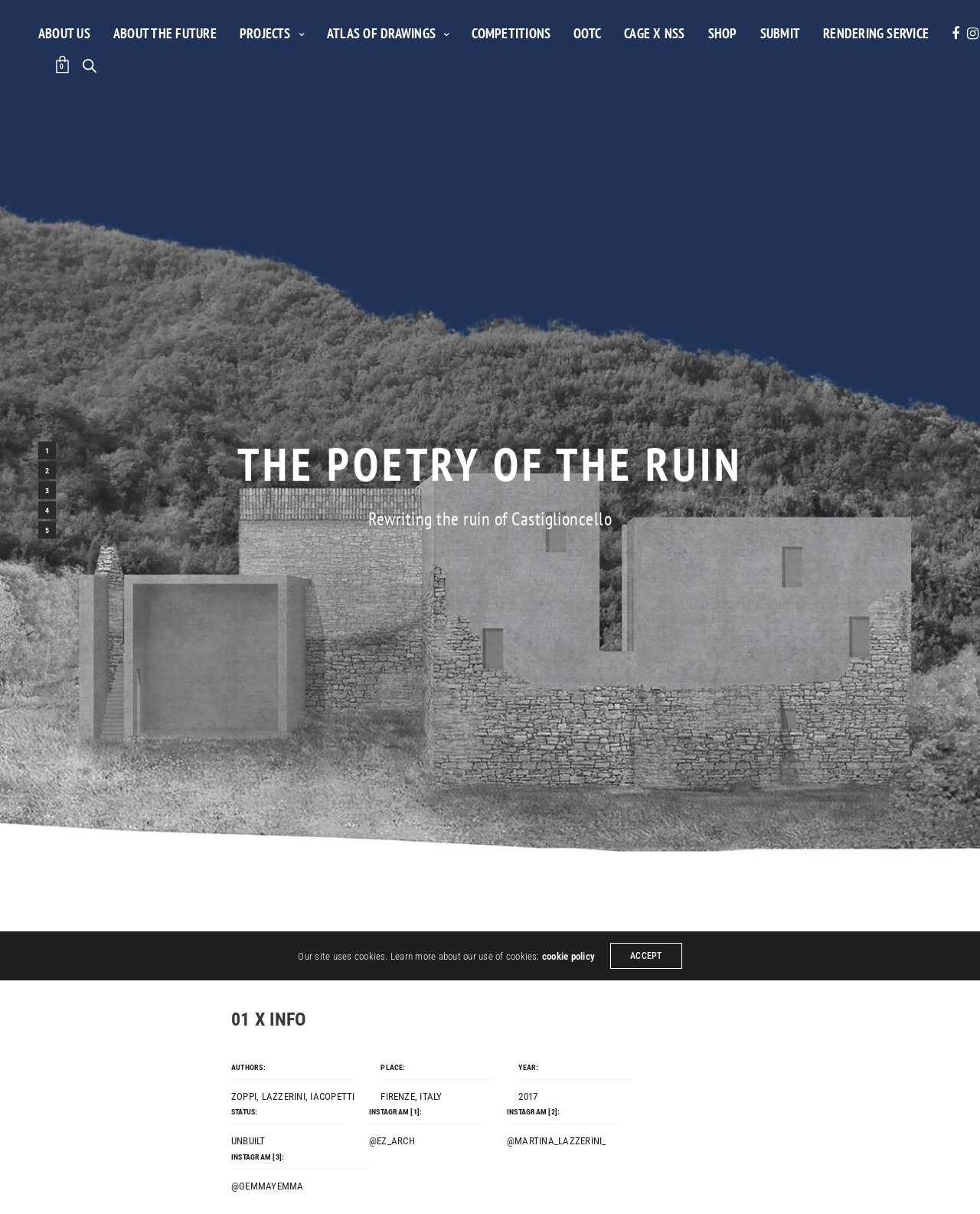Use a single word or phrase to answer the following:
What is the location of the project?

FIRENZE, ITALY